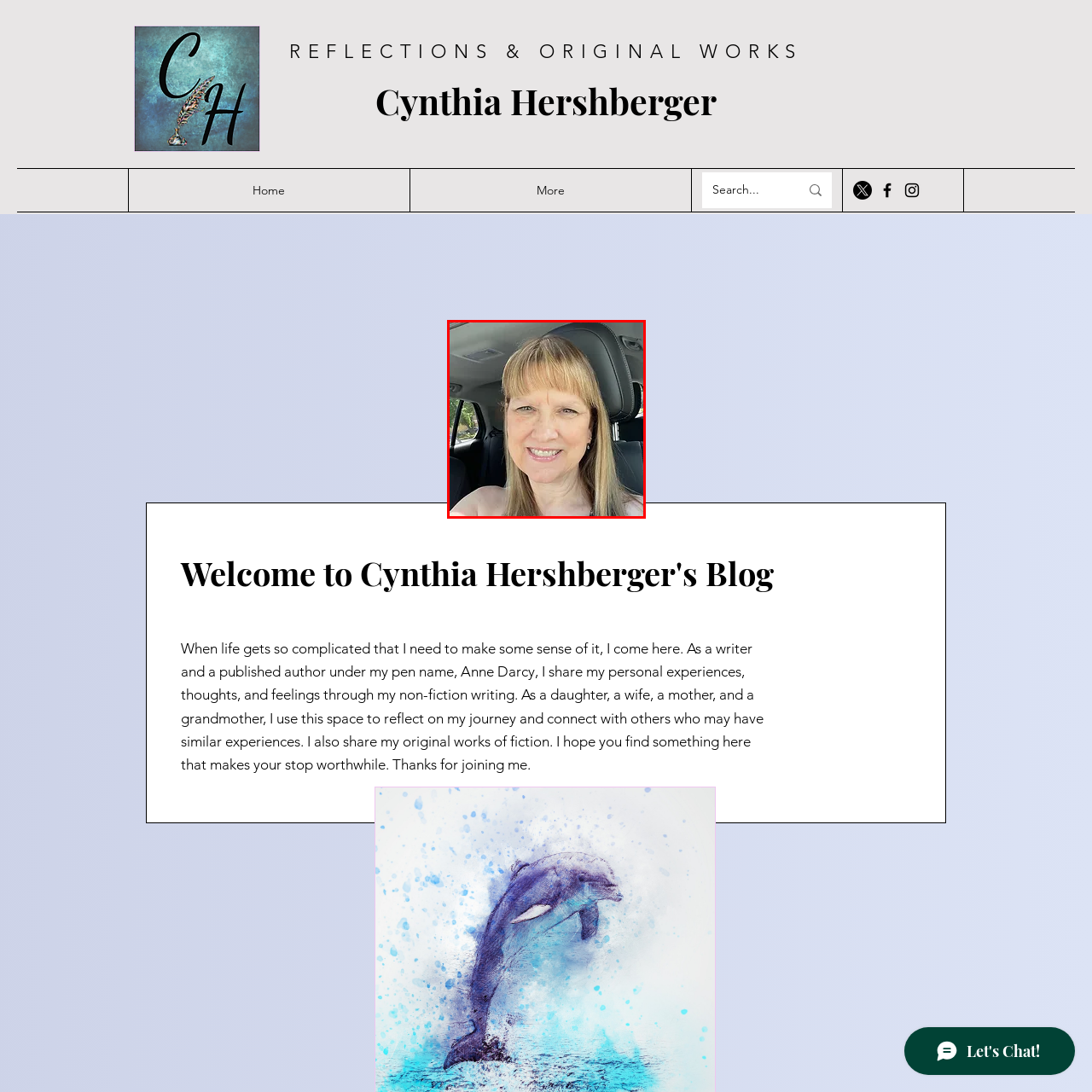Pay attention to the red boxed area, What is the lighting condition in the image? Provide a one-word or short phrase response.

Natural light